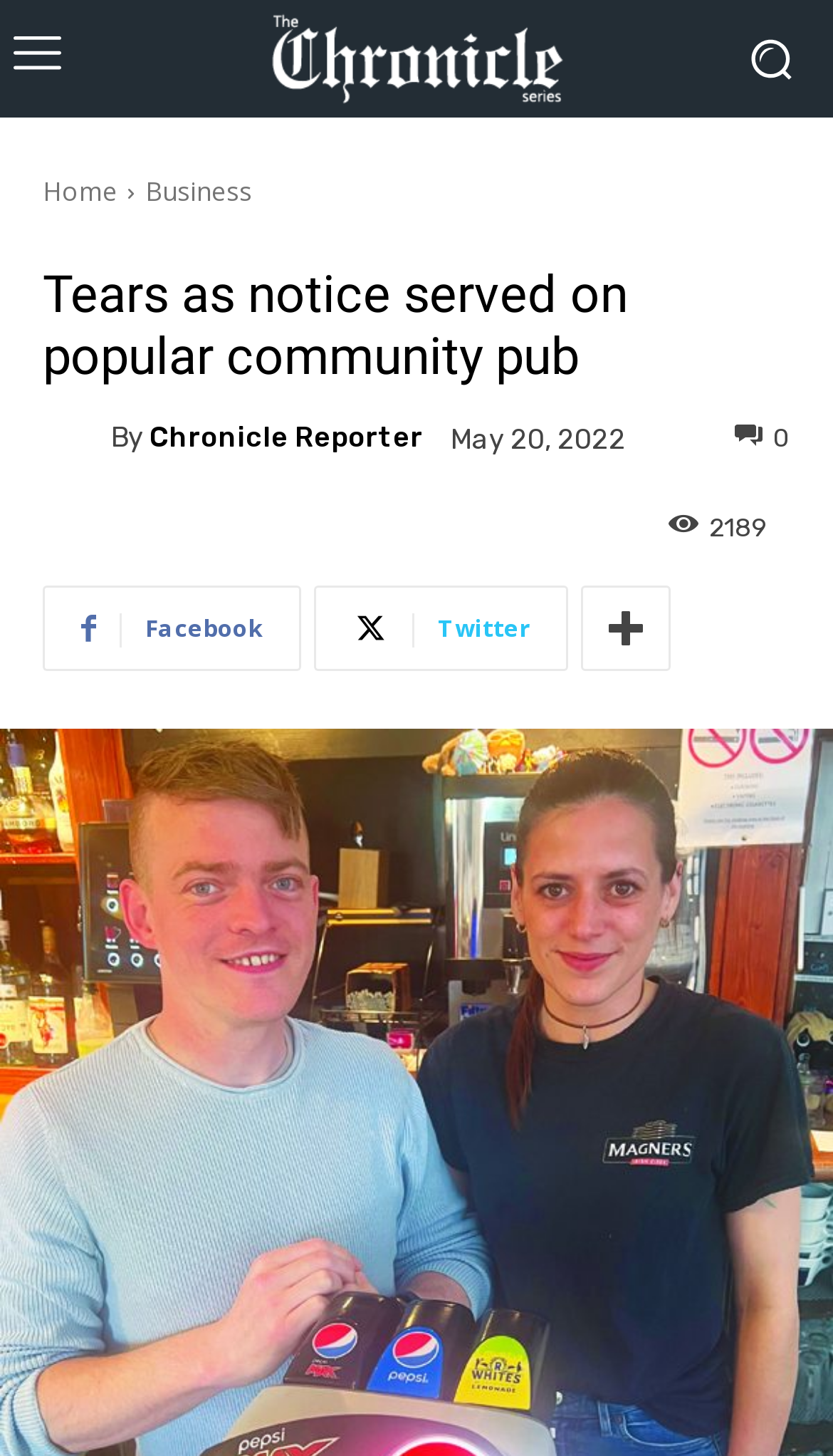Specify the bounding box coordinates of the region I need to click to perform the following instruction: "View Chronicle Reporter's profile". The coordinates must be four float numbers in the range of 0 to 1, i.e., [left, top, right, bottom].

[0.051, 0.281, 0.133, 0.319]